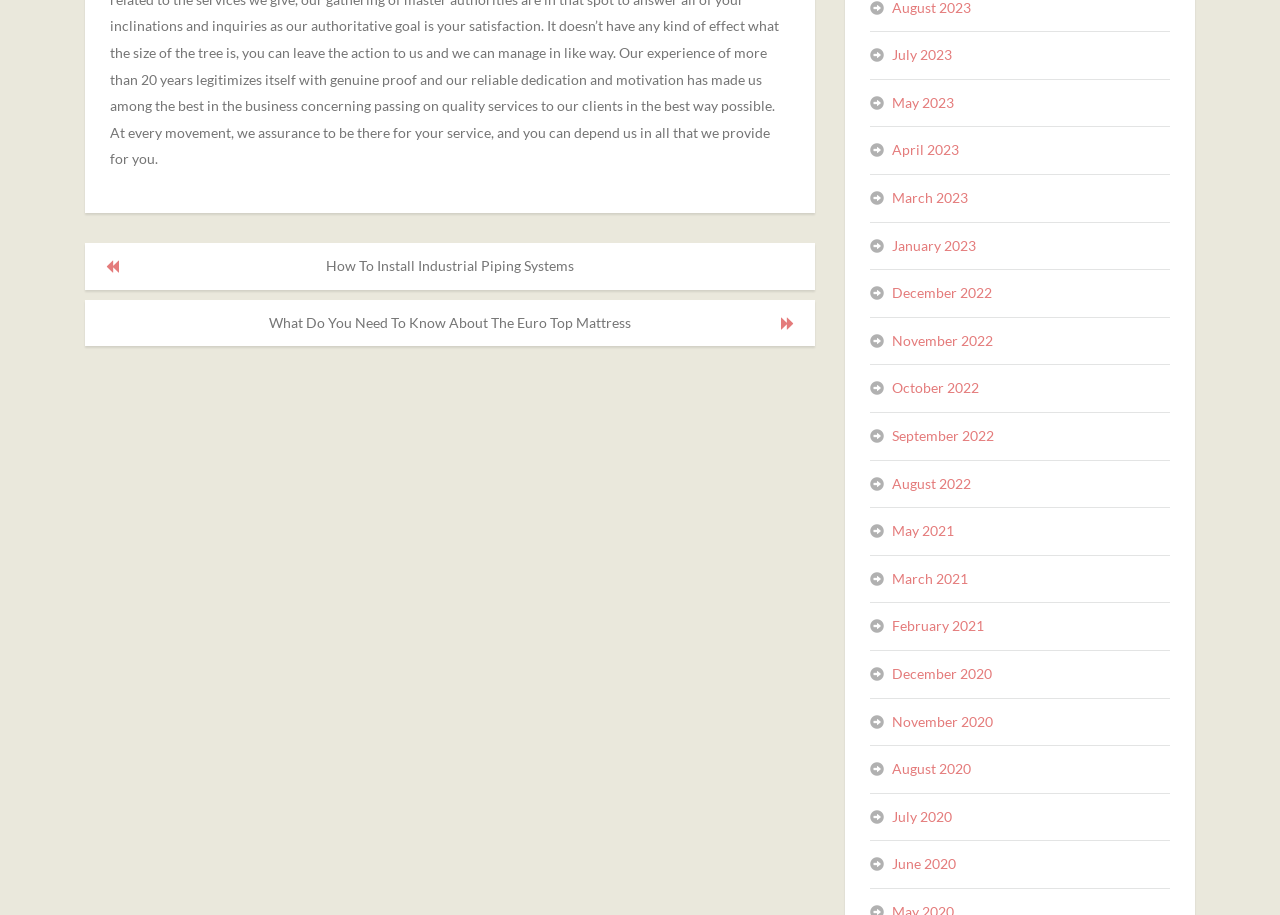Determine the bounding box coordinates of the region I should click to achieve the following instruction: "Browse articles from July 2023". Ensure the bounding box coordinates are four float numbers between 0 and 1, i.e., [left, top, right, bottom].

[0.697, 0.046, 0.914, 0.075]